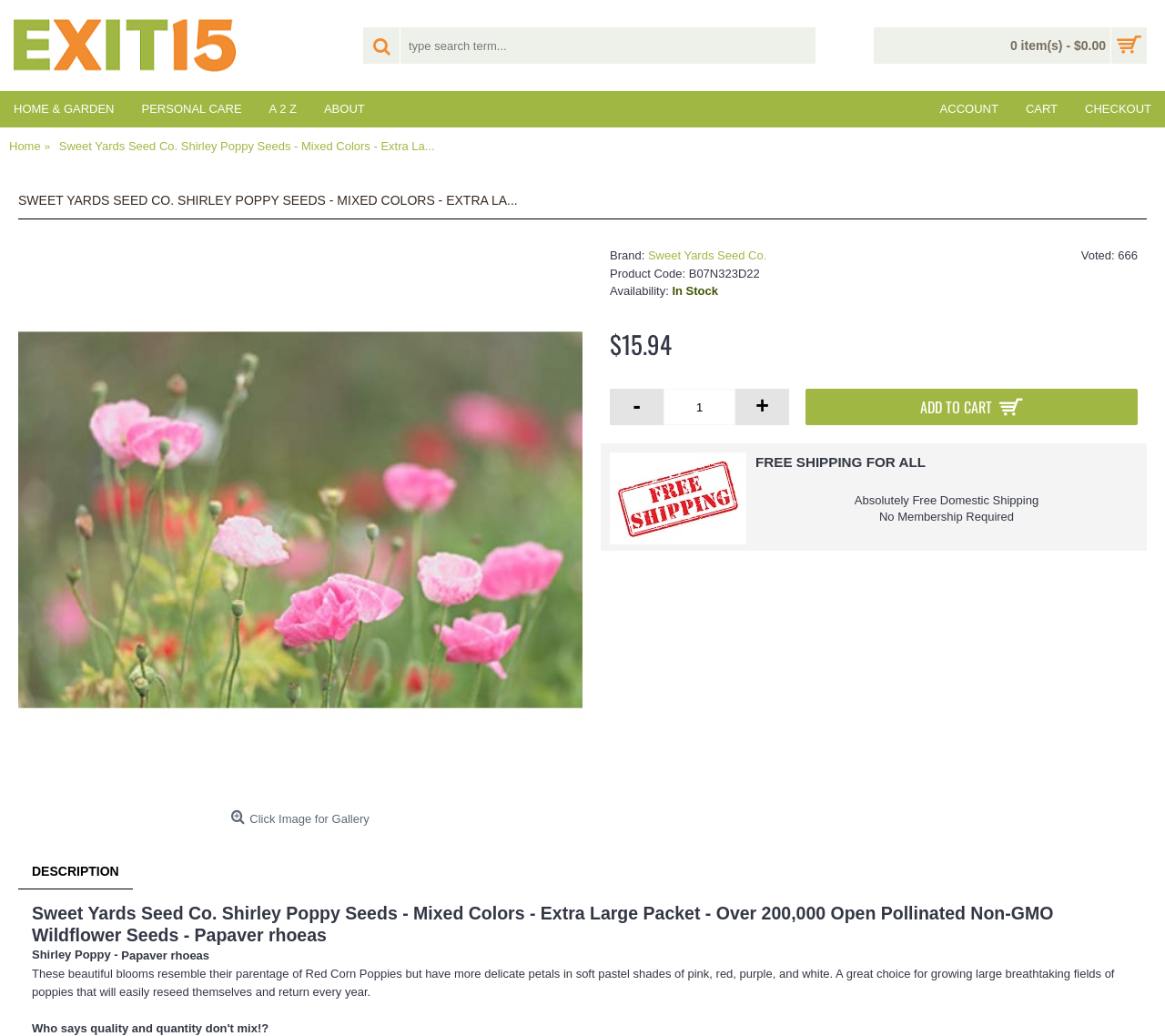Refer to the image and provide an in-depth answer to the question:
How many seeds are in the packet?

I found the number of seeds by reading the product description, which mentions 'Over 200,000 Open Pollinated Non-GMO Wildflower Seeds'.